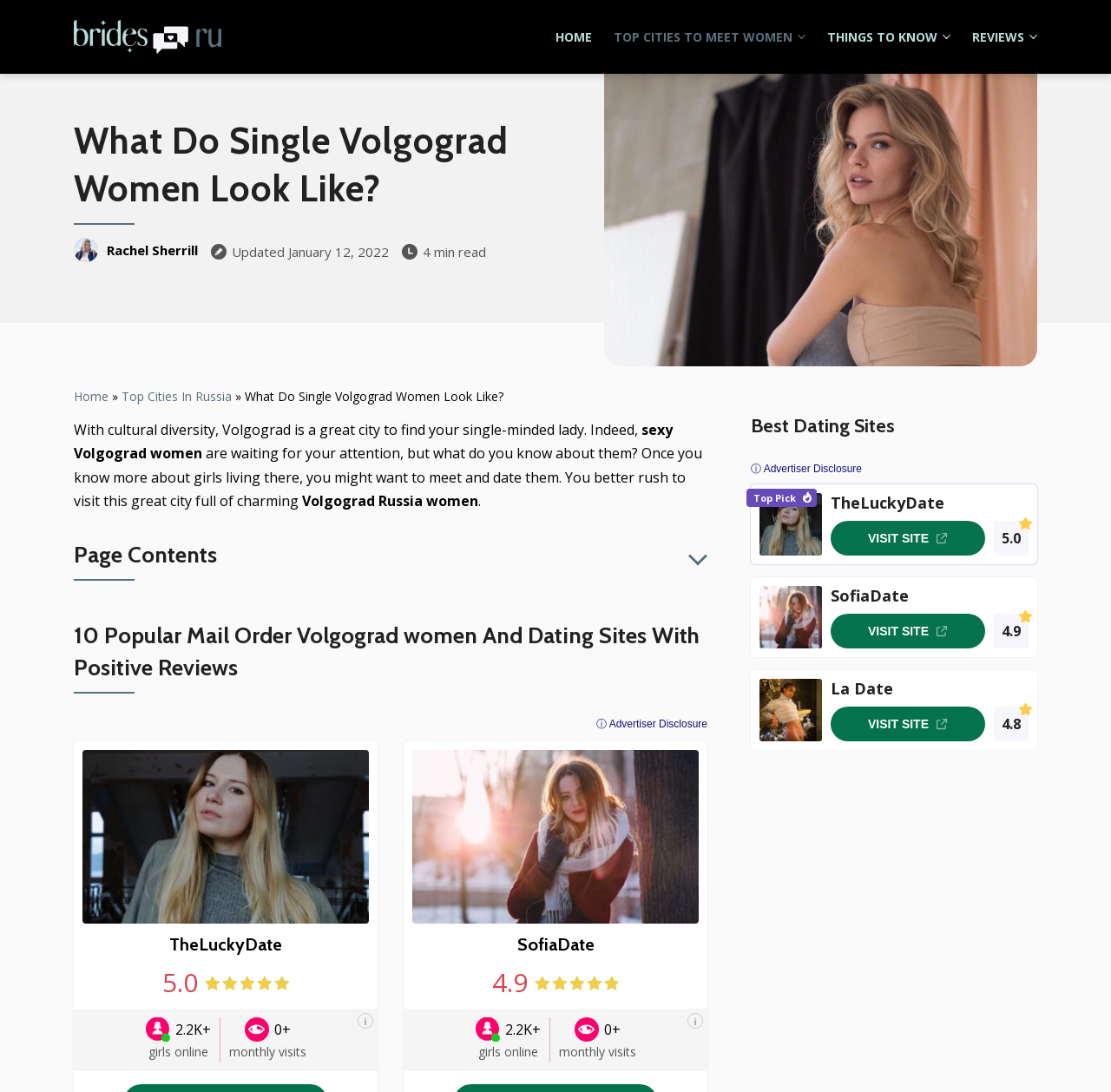How many minutes does it take to read the article?
Answer the question using a single word or phrase, according to the image.

4 min